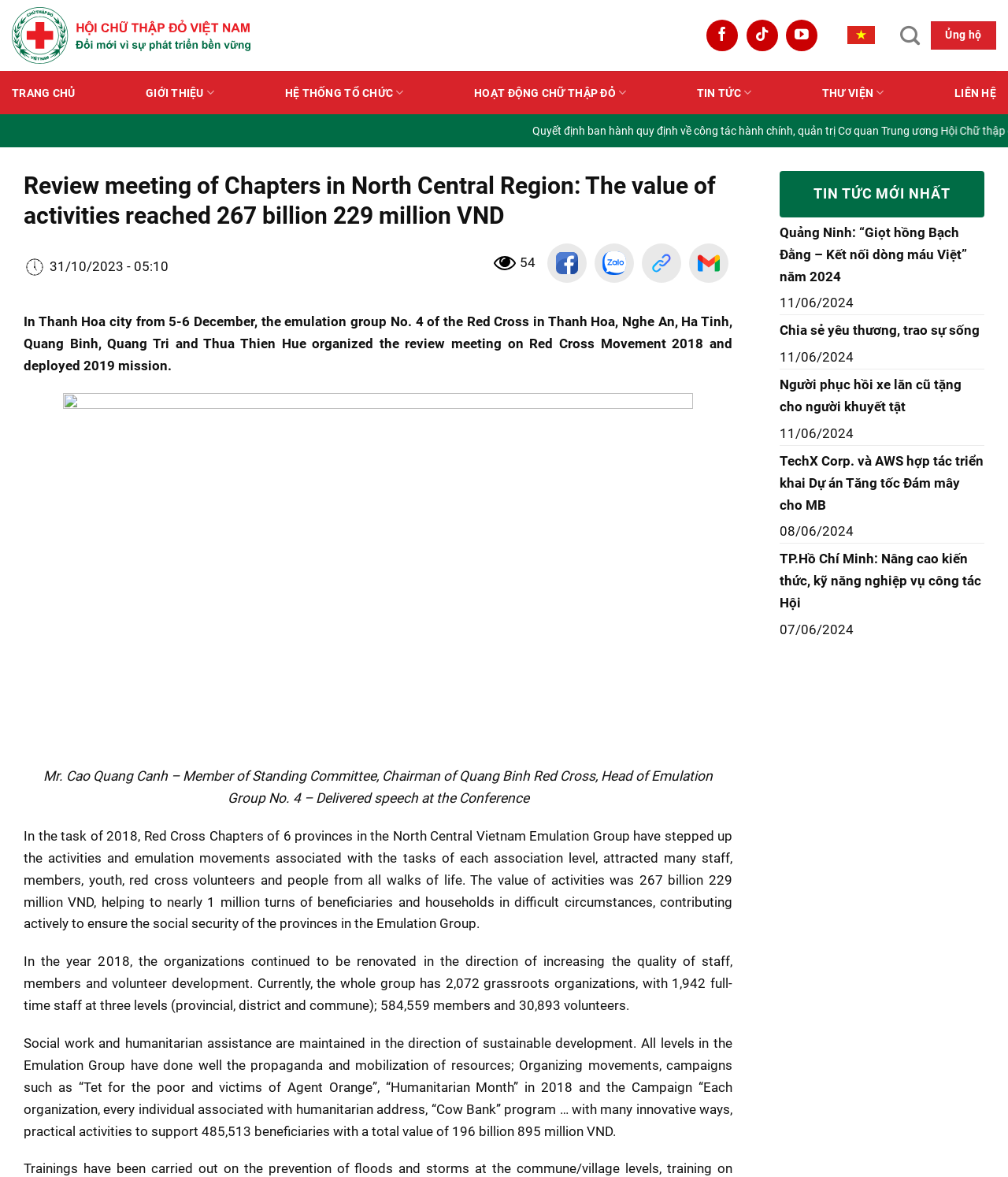Provide a brief response to the question below using a single word or phrase: 
How many grassroots organizations are there?

2,072